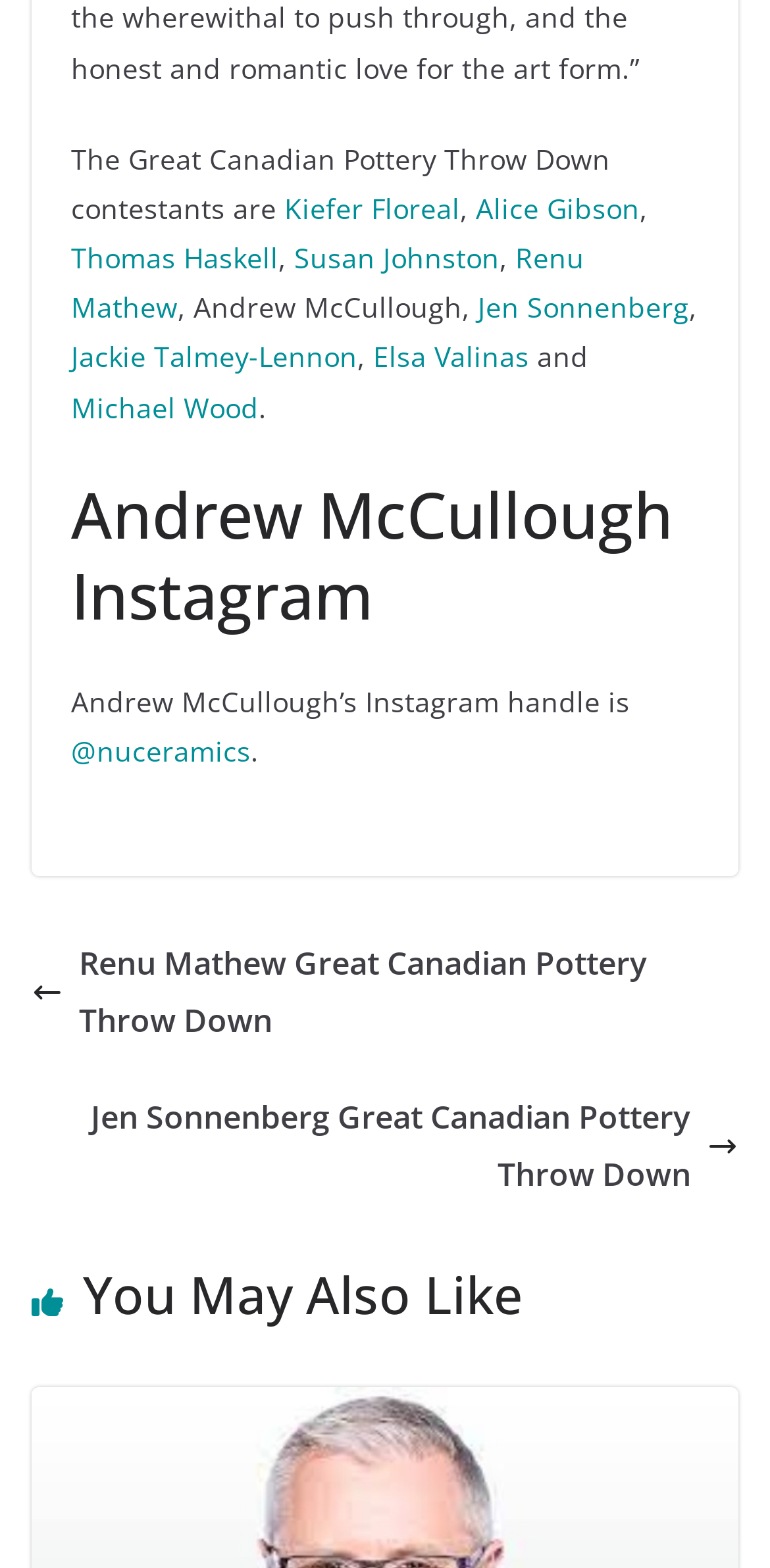Refer to the image and offer a detailed explanation in response to the question: How many contestants are mentioned?

I counted the number of links with names, starting from 'Kiefer Floreal' to 'Michael Wood', and found 10 contestants mentioned.